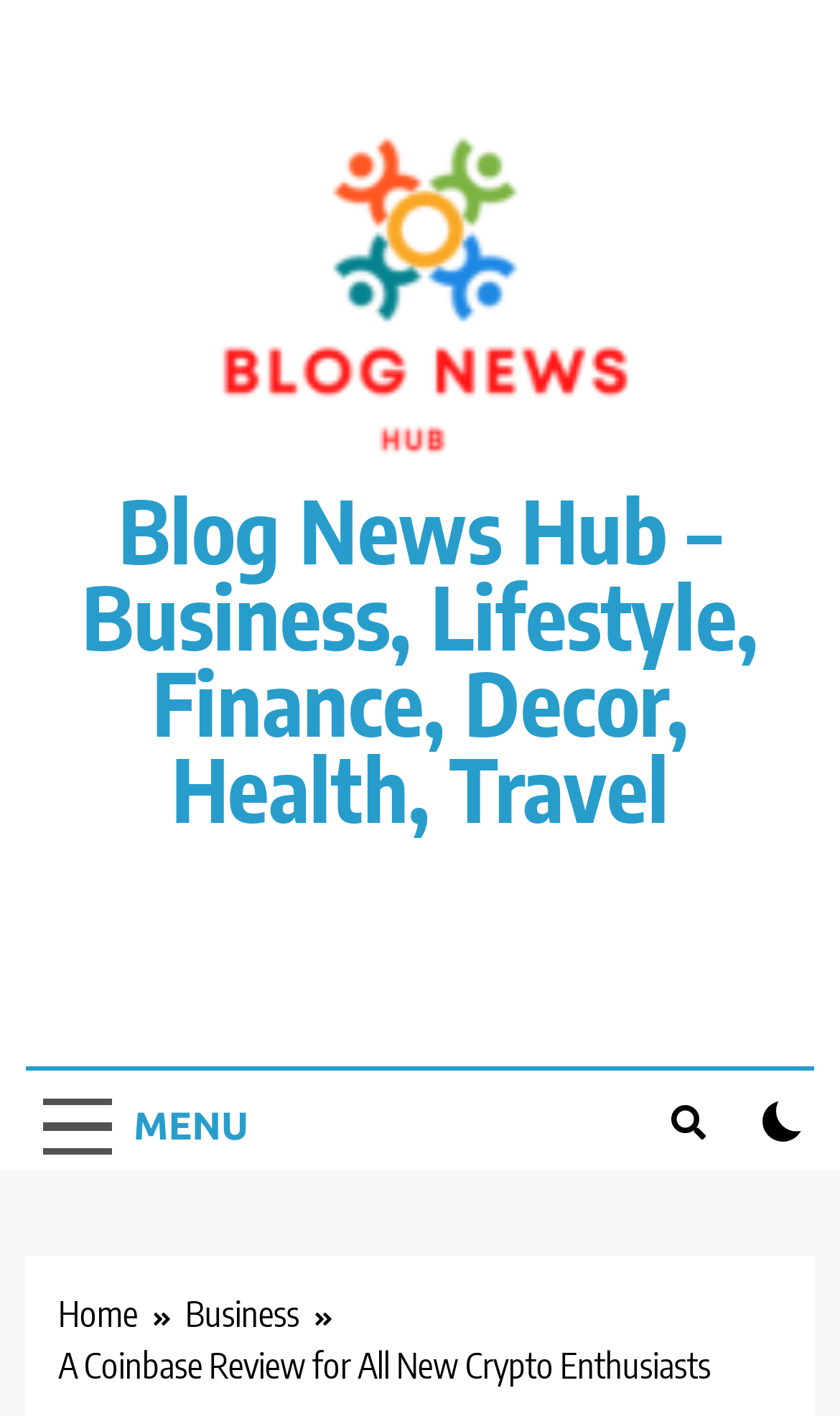What is the purpose of the checkbox?
Please respond to the question with a detailed and thorough explanation.

I found a checkbox element on the webpage, but its purpose is not explicitly stated. It is located near the button with the text 'MENU', but its function is unclear.